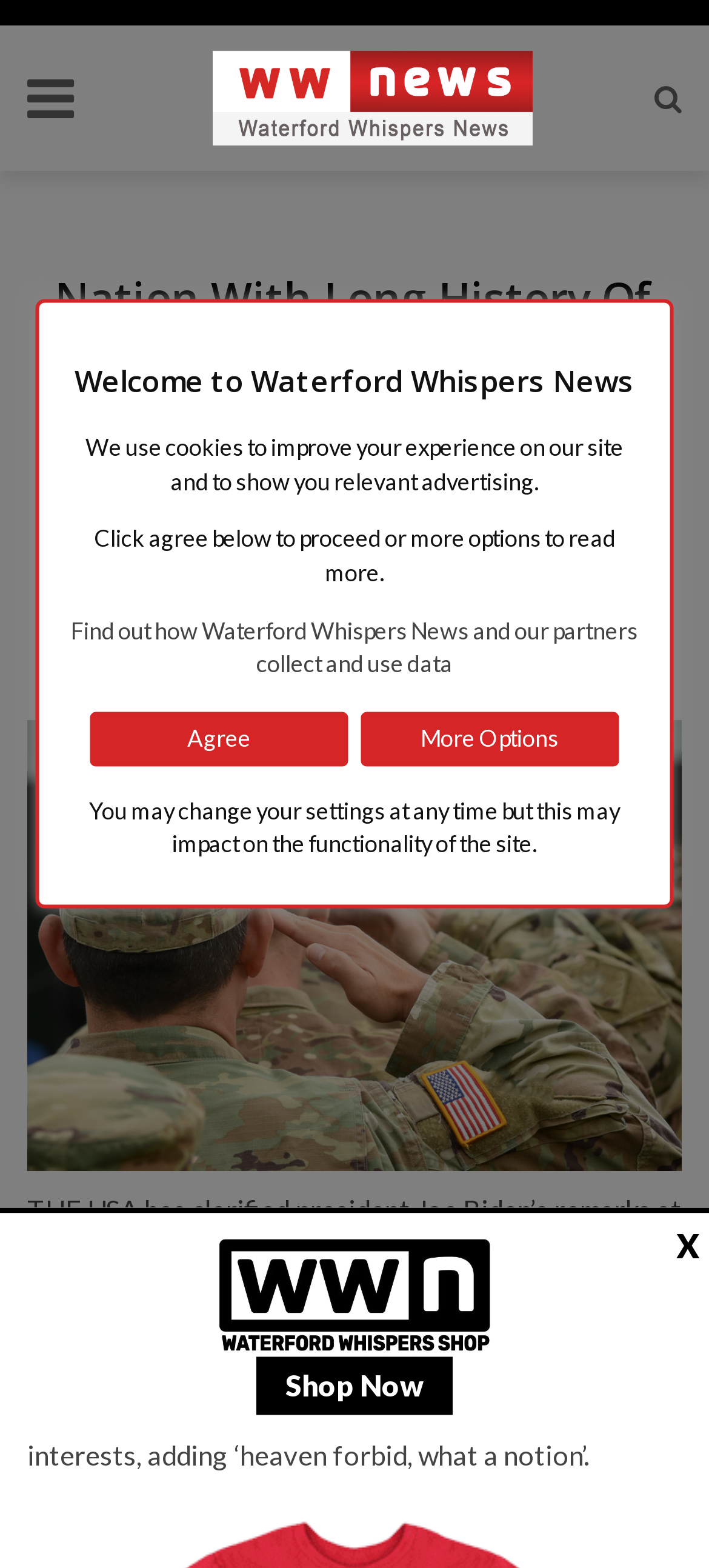Determine the bounding box coordinates of the clickable area required to perform the following instruction: "Click agree". The coordinates should be represented as four float numbers between 0 and 1: [left, top, right, bottom].

[0.126, 0.454, 0.492, 0.489]